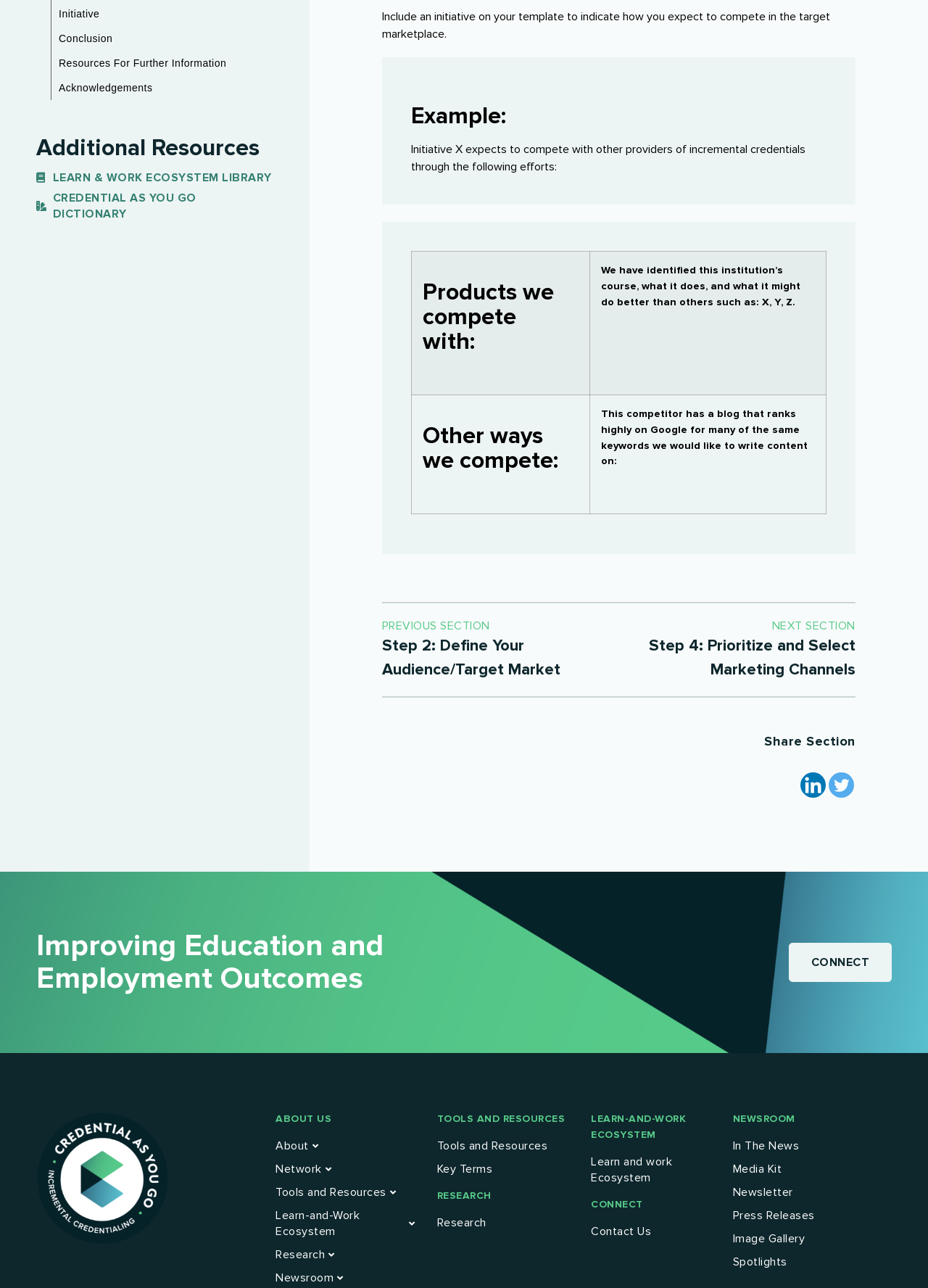What is the target of the initiative mentioned in the webpage?
Refer to the screenshot and answer in one word or phrase.

Target marketplace